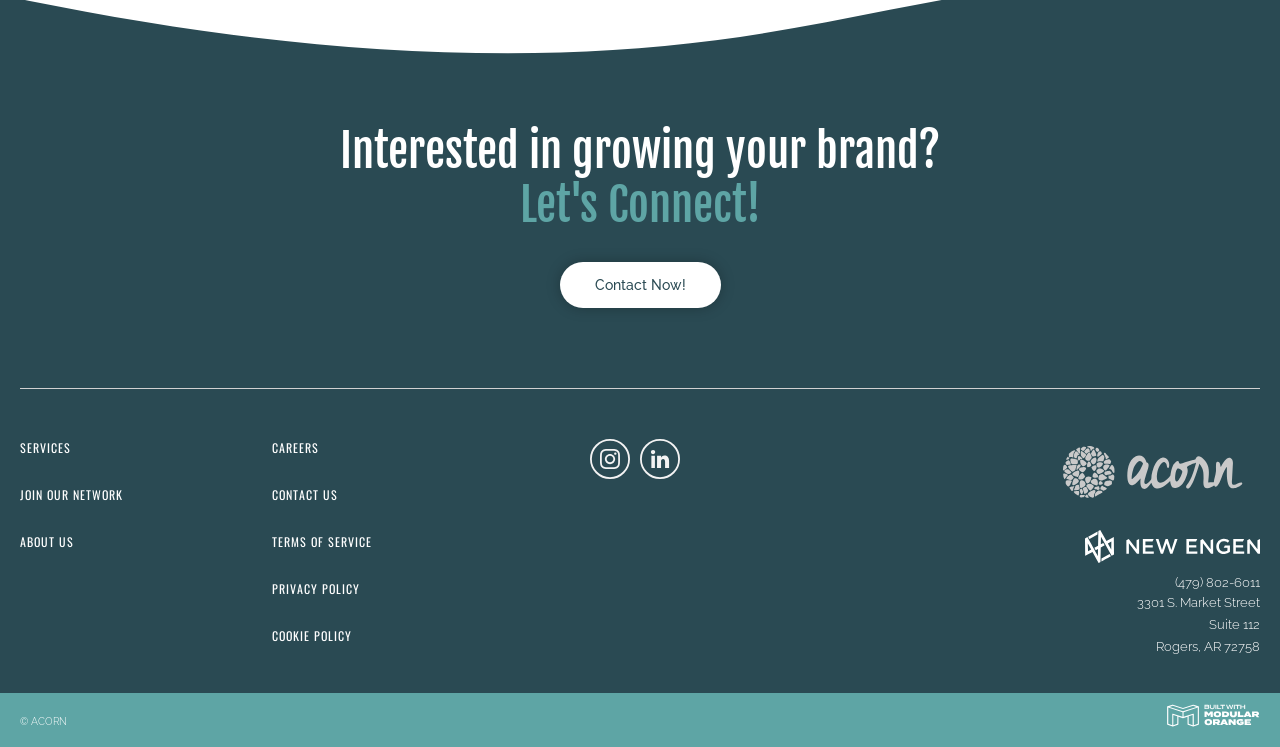Please use the details from the image to answer the following question comprehensively:
How many social media links are present?

There are two social media links present on the website, one for Instagram and one for LinkedIn, as indicated by the links 'Acorn Influence on Instagram' and 'Acorn Influence on Linkedin'.